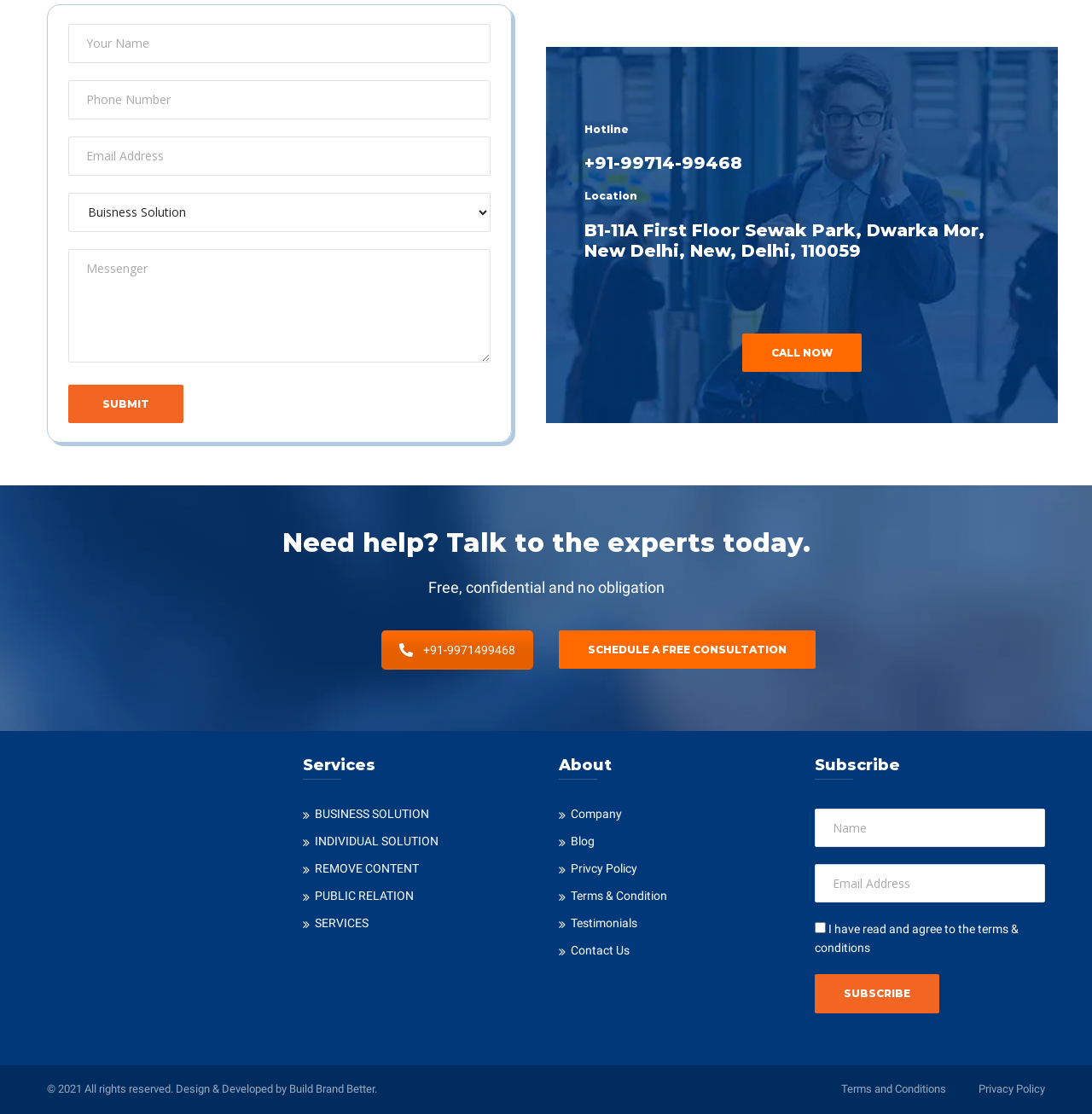Provide the bounding box coordinates, formatted as (top-left x, top-left y, bottom-right x, bottom-right y), with all values being floating point numbers between 0 and 1. Identify the bounding box of the UI element that matches the description: Design Engine Architects

None